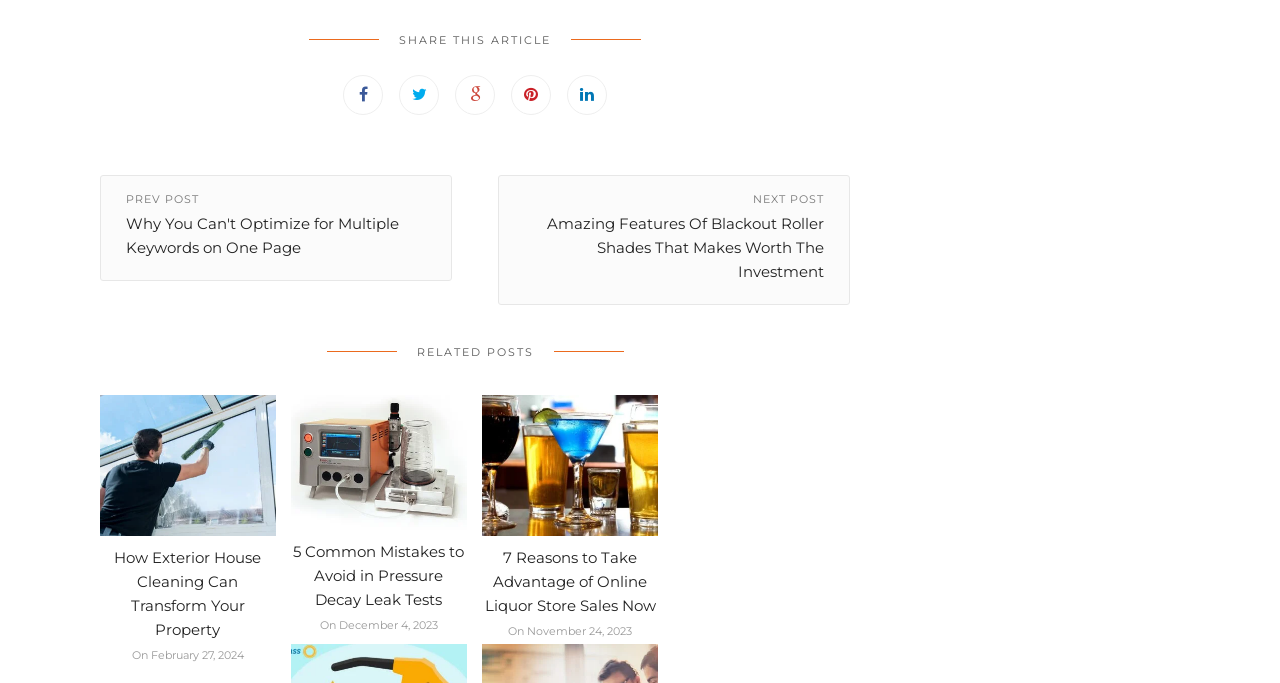Can you find the bounding box coordinates for the UI element given this description: "alt="liquor store sales""? Provide the coordinates as four float numbers between 0 and 1: [left, top, right, bottom].

[0.377, 0.666, 0.514, 0.693]